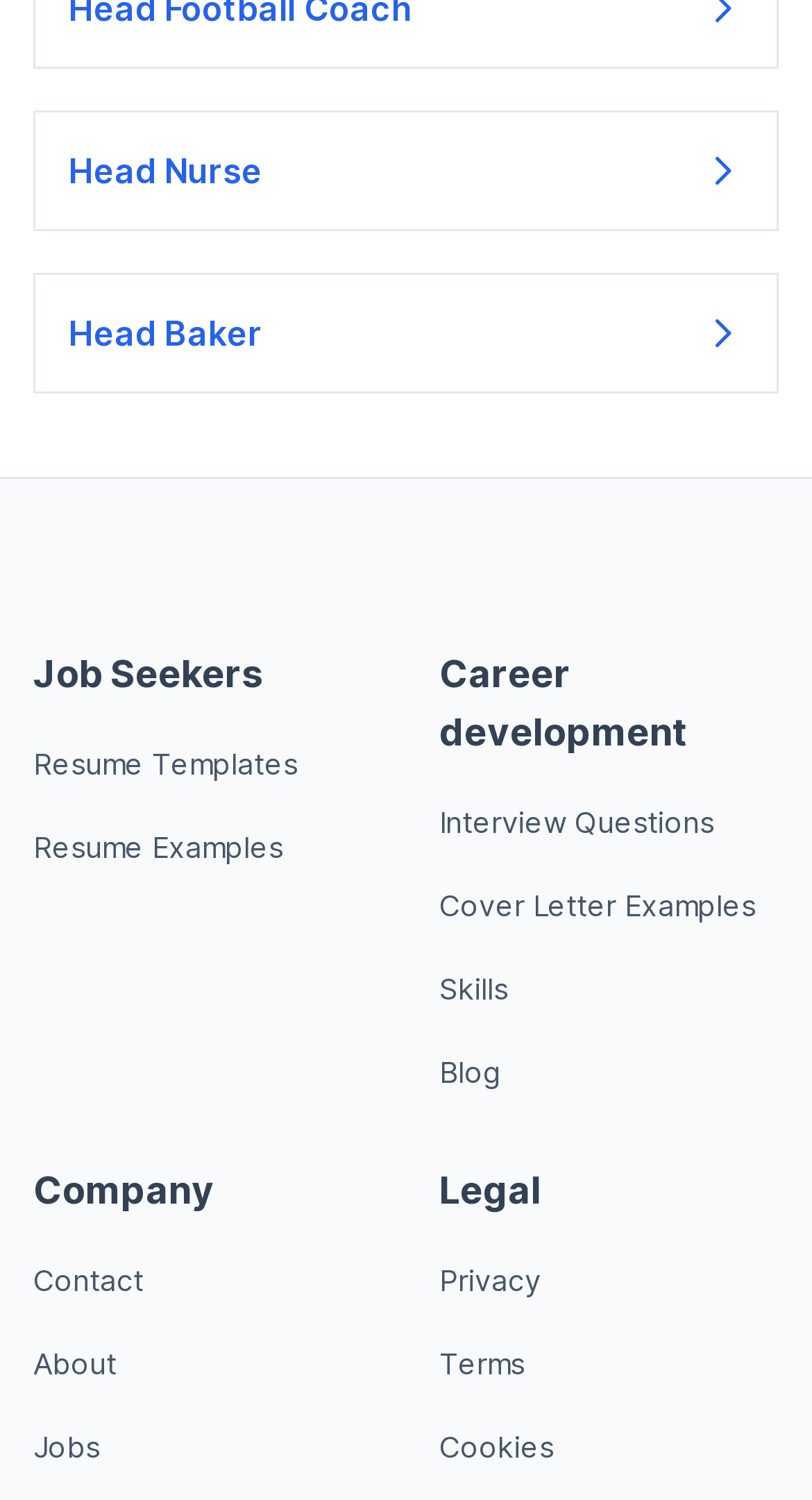Identify the bounding box coordinates for the element that needs to be clicked to fulfill this instruction: "View cognition". Provide the coordinates in the format of four float numbers between 0 and 1: [left, top, right, bottom].

None